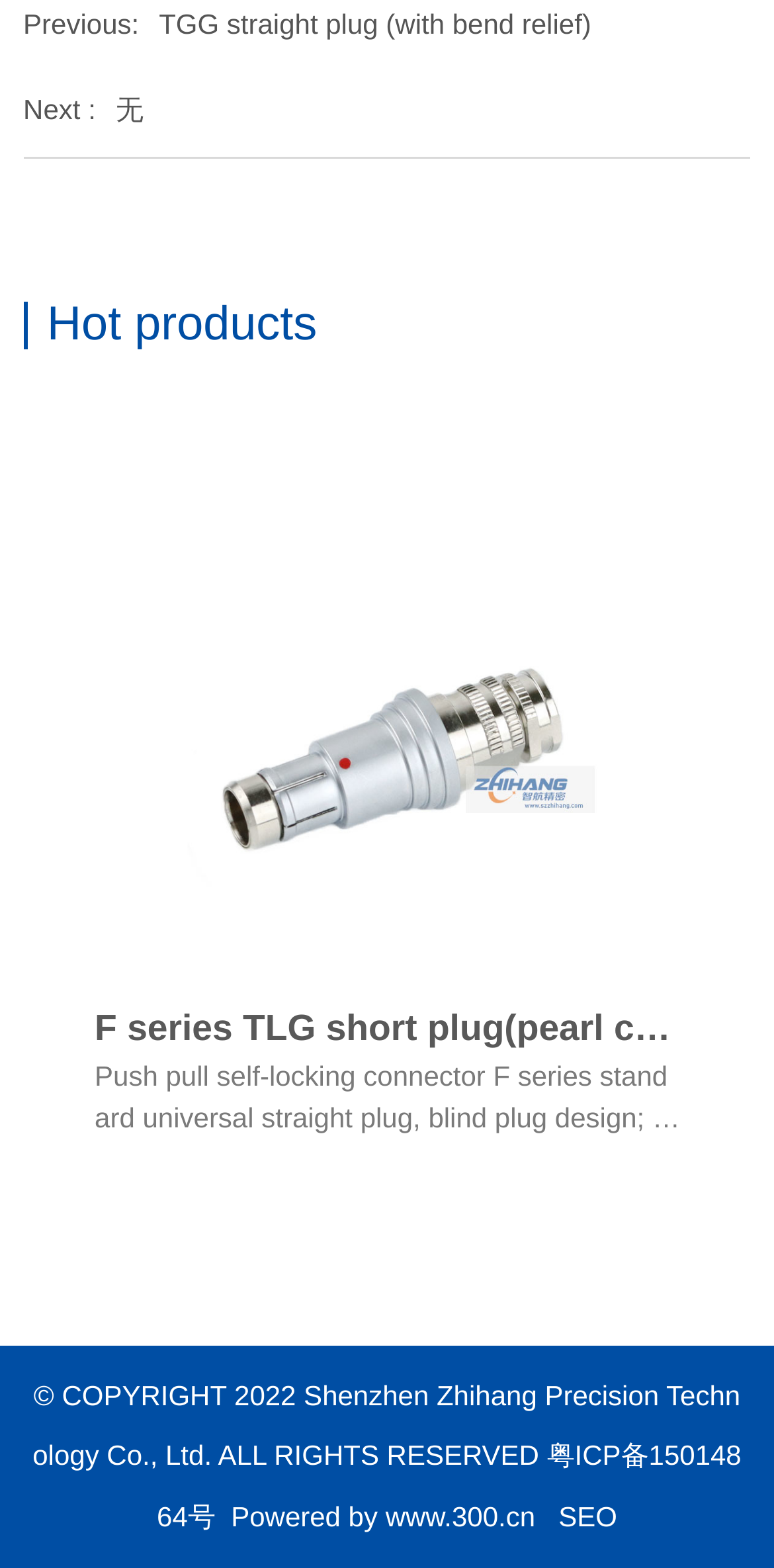How many contacts does the product have?
Based on the visual content, answer with a single word or a brief phrase.

2-9 contacts